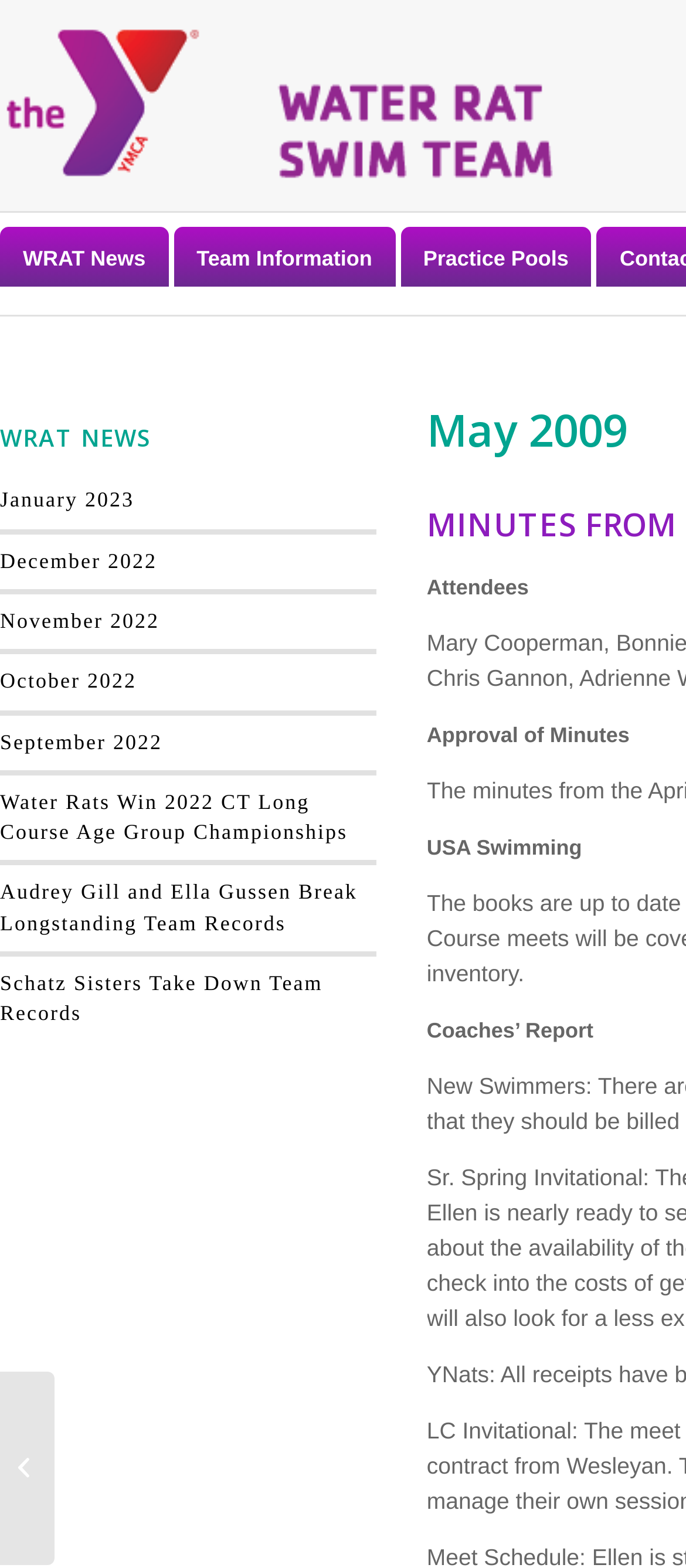Use a single word or phrase to answer the question:
What is the topic of the news section?

WRAT NEWS